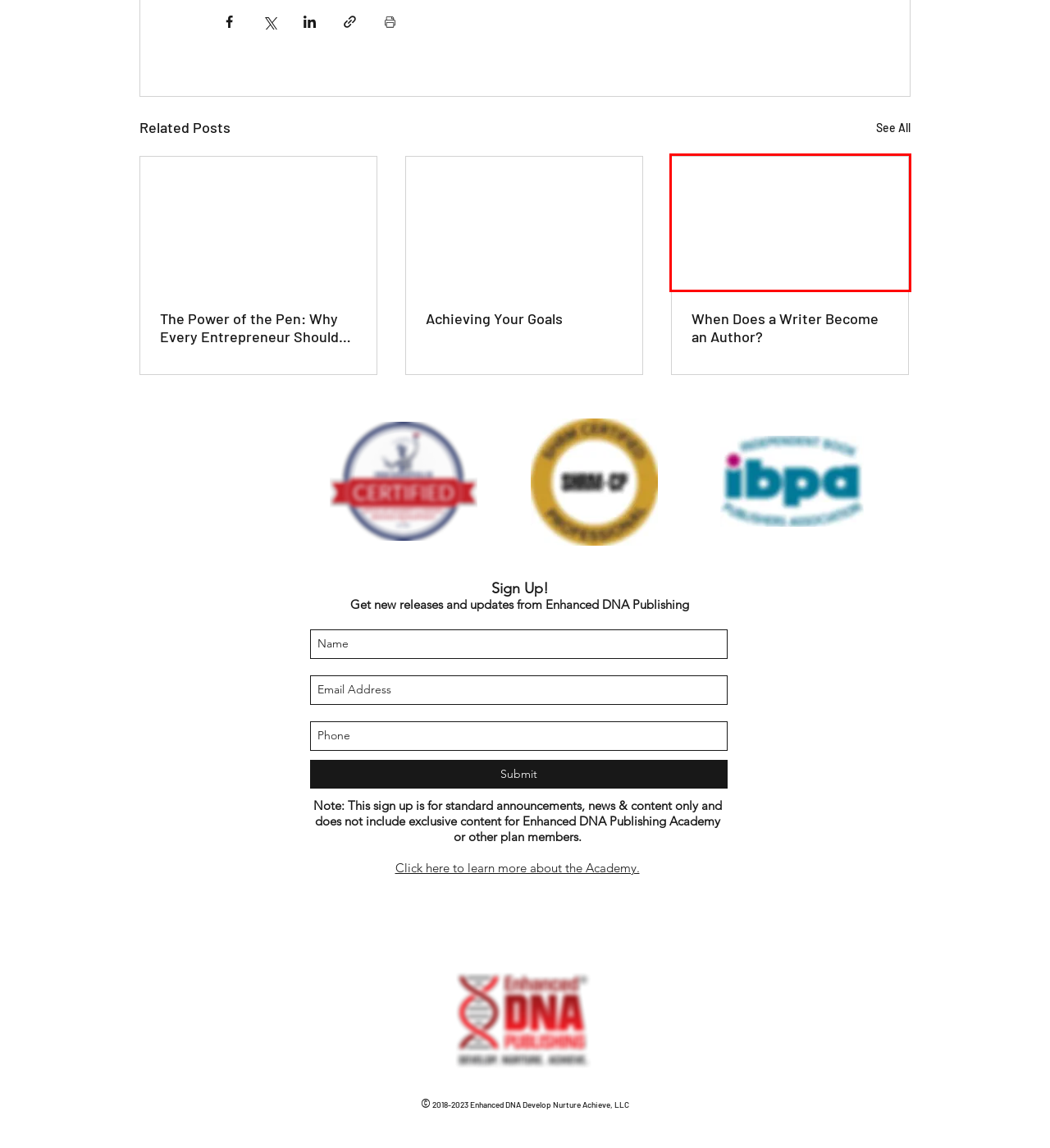With the provided screenshot showing a webpage and a red bounding box, determine which webpage description best fits the new page that appears after clicking the element inside the red box. Here are the options:
A. When Does a Writer Become an Author?
B. Achieving Your Goals
C. The Power of the Pen: Why Every Entrepreneur Should Write a Book
D. Author Academy Award
E. Publishing Tips
F. About | Enhanced DNA Publishing
G. National Write Your Story
H. Multipotentialite

A